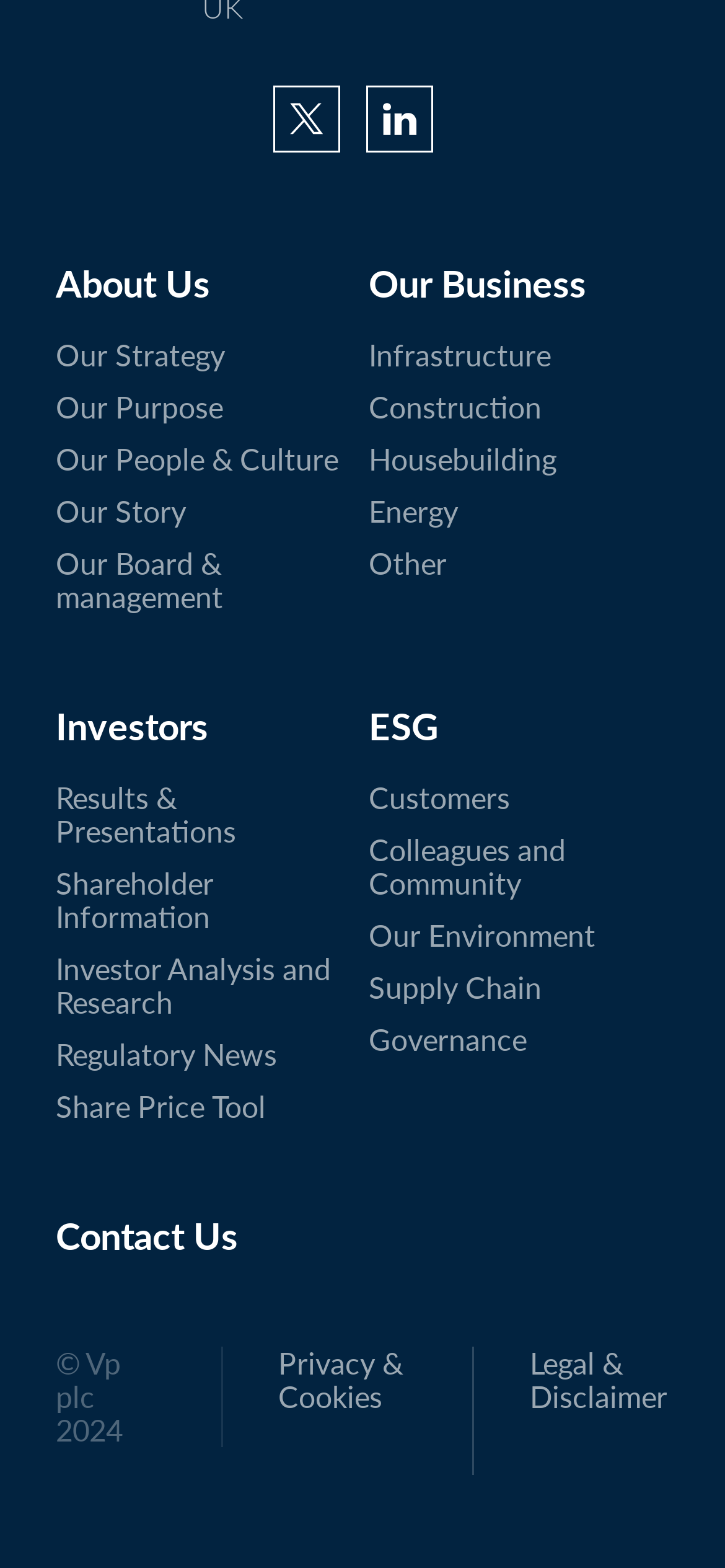Determine the bounding box coordinates of the clickable region to follow the instruction: "Contact Us".

[0.077, 0.771, 0.328, 0.804]